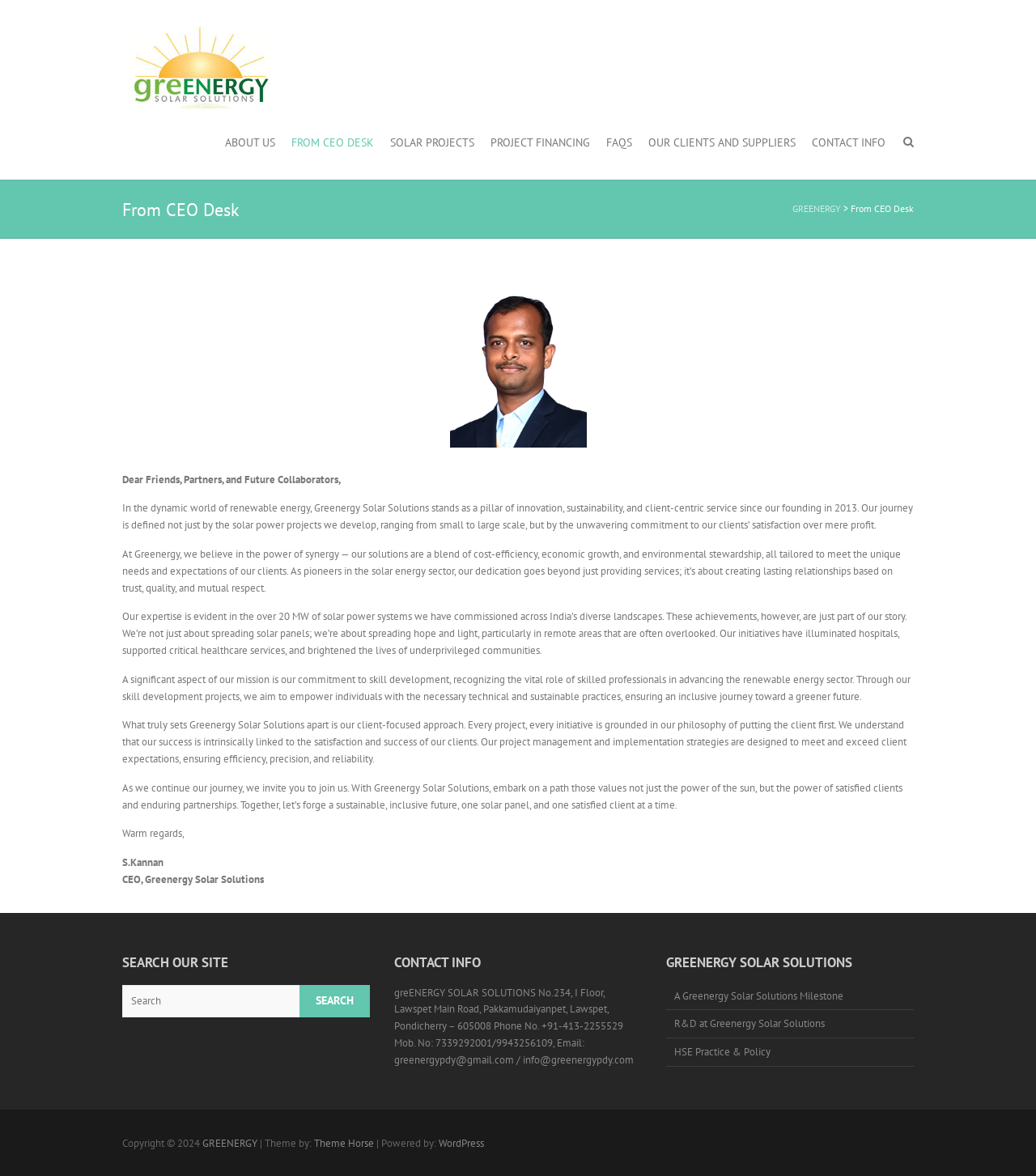What is the name of the company?
Using the picture, provide a one-word or short phrase answer.

Greenergy Solar Solutions